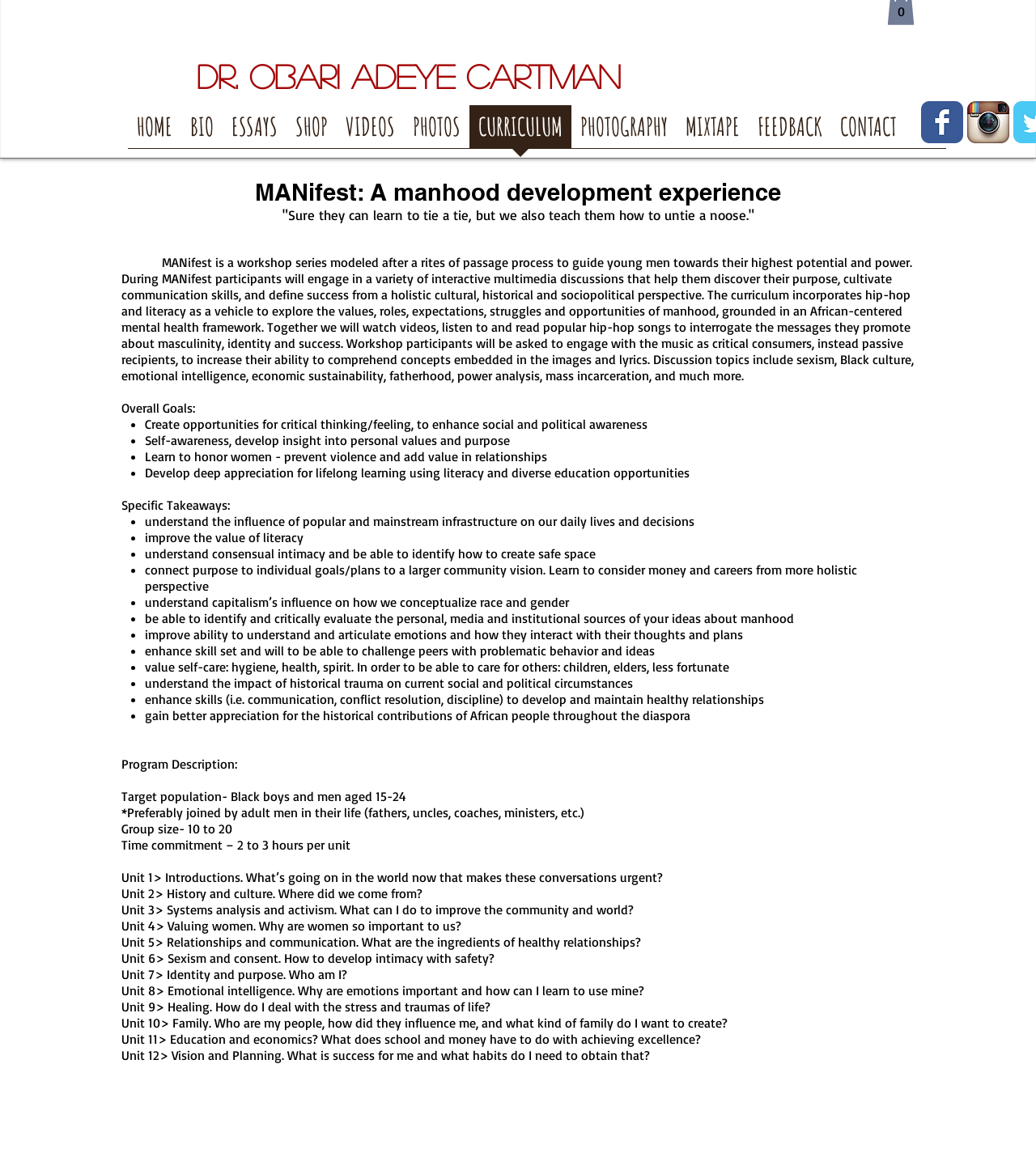Identify the bounding box coordinates of the element that should be clicked to fulfill this task: "View the Facebook Classic link". The coordinates should be provided as four float numbers between 0 and 1, i.e., [left, top, right, bottom].

[0.889, 0.088, 0.93, 0.124]